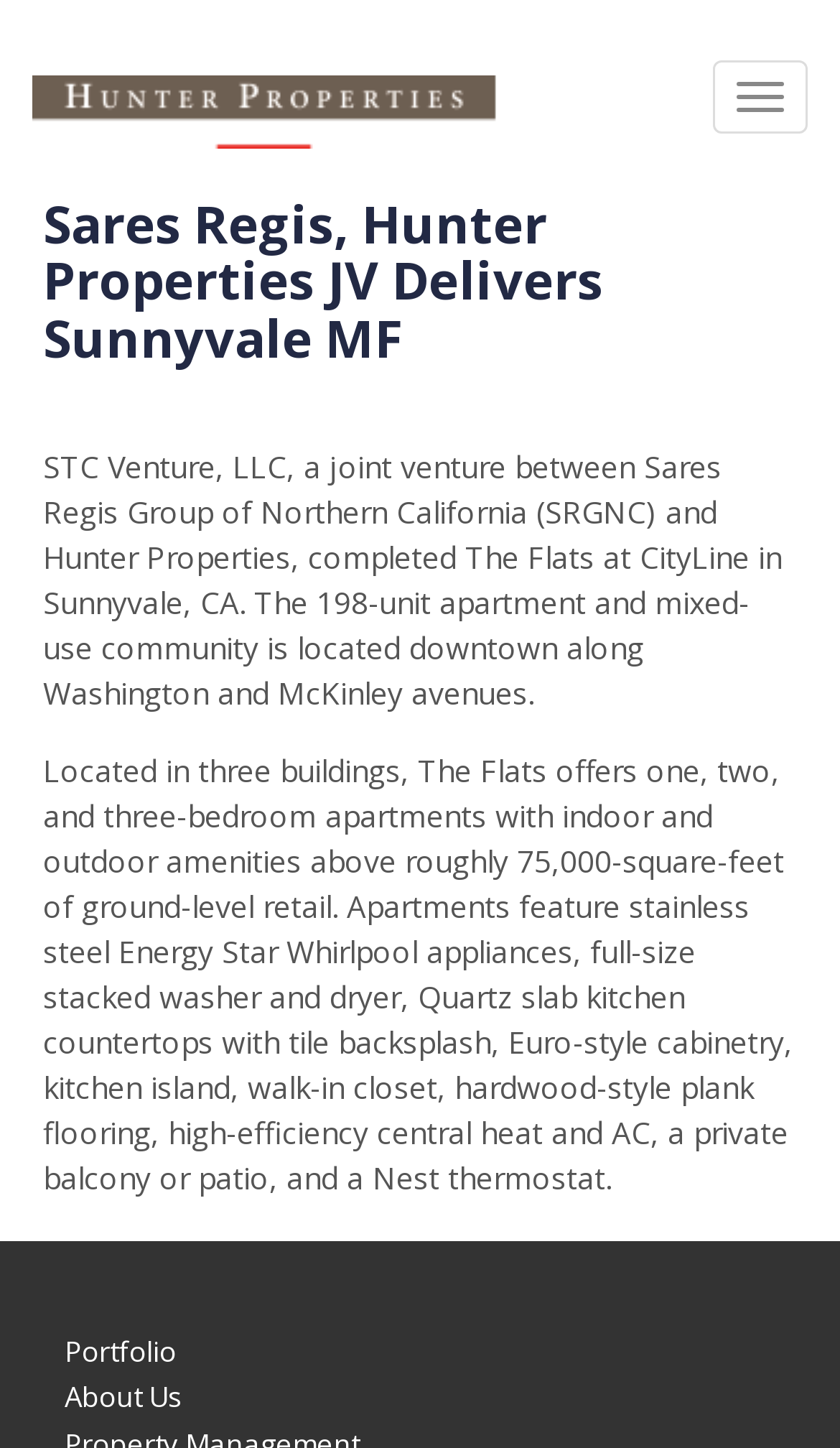Given the element description here, predict the bounding box coordinates for the UI element in the webpage screenshot. The format should be (top-left x, top-left y, bottom-right x, bottom-right y), and the values should be between 0 and 1.

[0.379, 0.853, 0.454, 0.881]